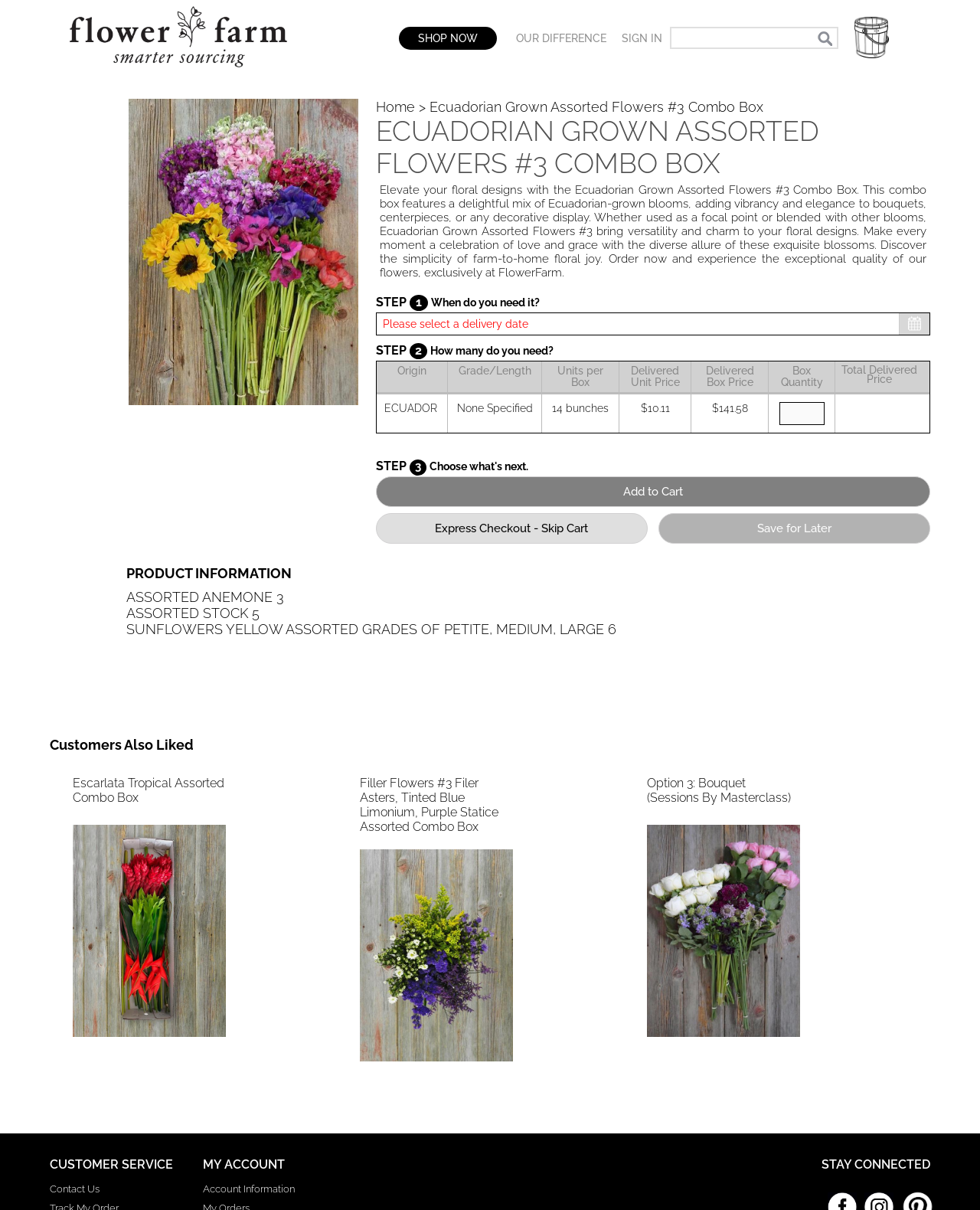Please locate the clickable area by providing the bounding box coordinates to follow this instruction: "Contact customer service".

[0.051, 0.978, 0.191, 0.987]